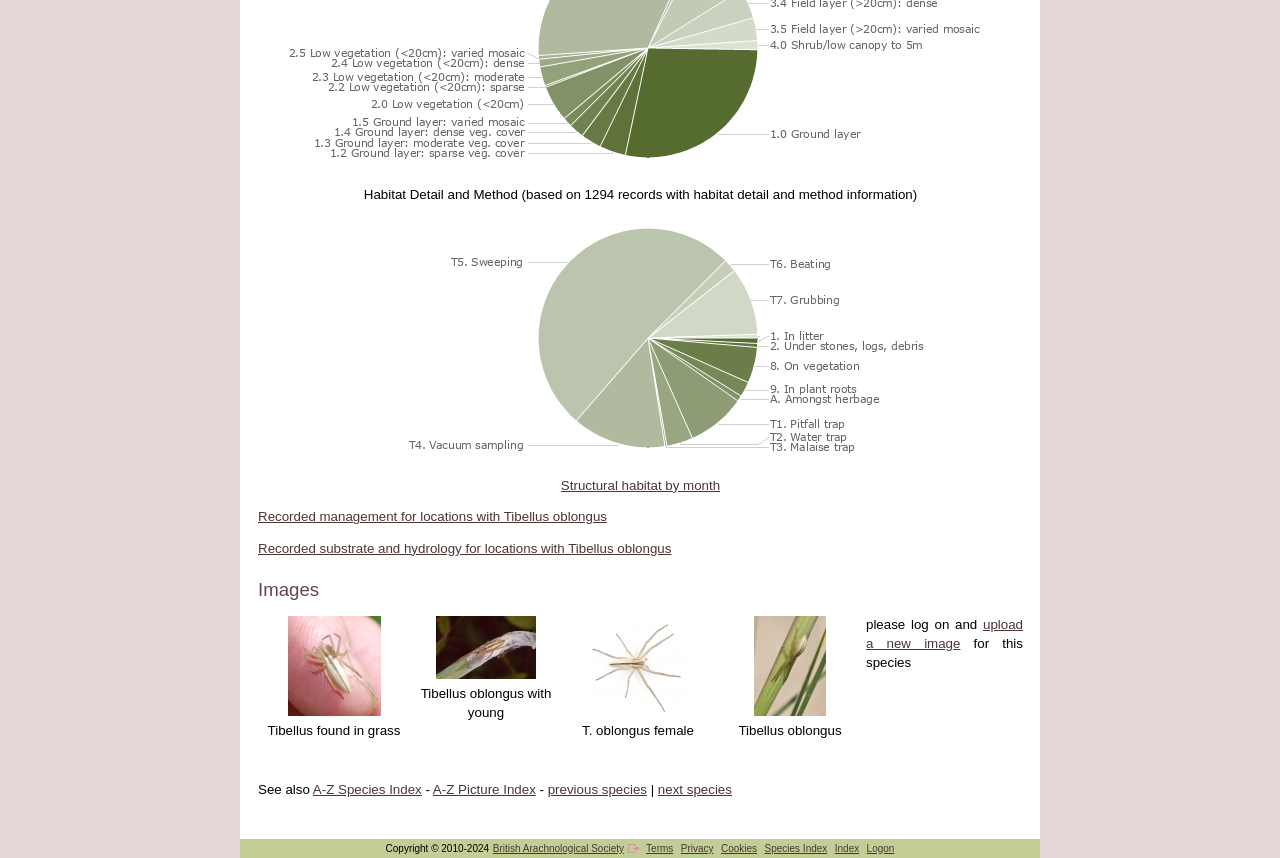Utilize the details in the image to give a detailed response to the question: What is the purpose of the 'upload a new image' link?

The 'upload a new image' link is likely intended for users to contribute new images of Tibellus oblongus, as it is located near the 'please log on and' text, suggesting that users need to log in to upload images.